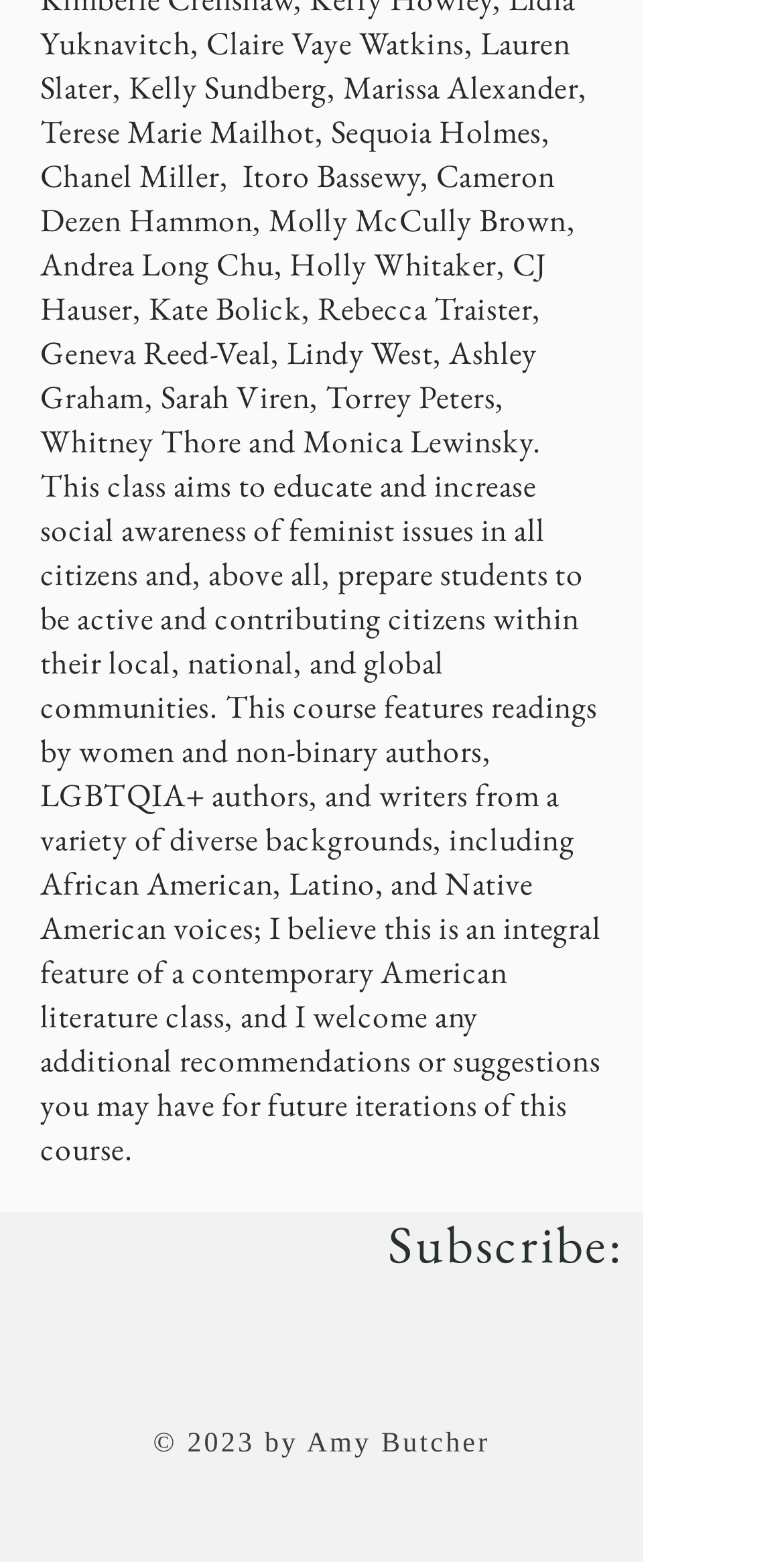Determine the bounding box coordinates for the UI element described. Format the coordinates as (top-left x, top-left y, bottom-right x, bottom-right y) and ensure all values are between 0 and 1. Element description: Subscribe:

[0.495, 0.775, 0.795, 0.819]